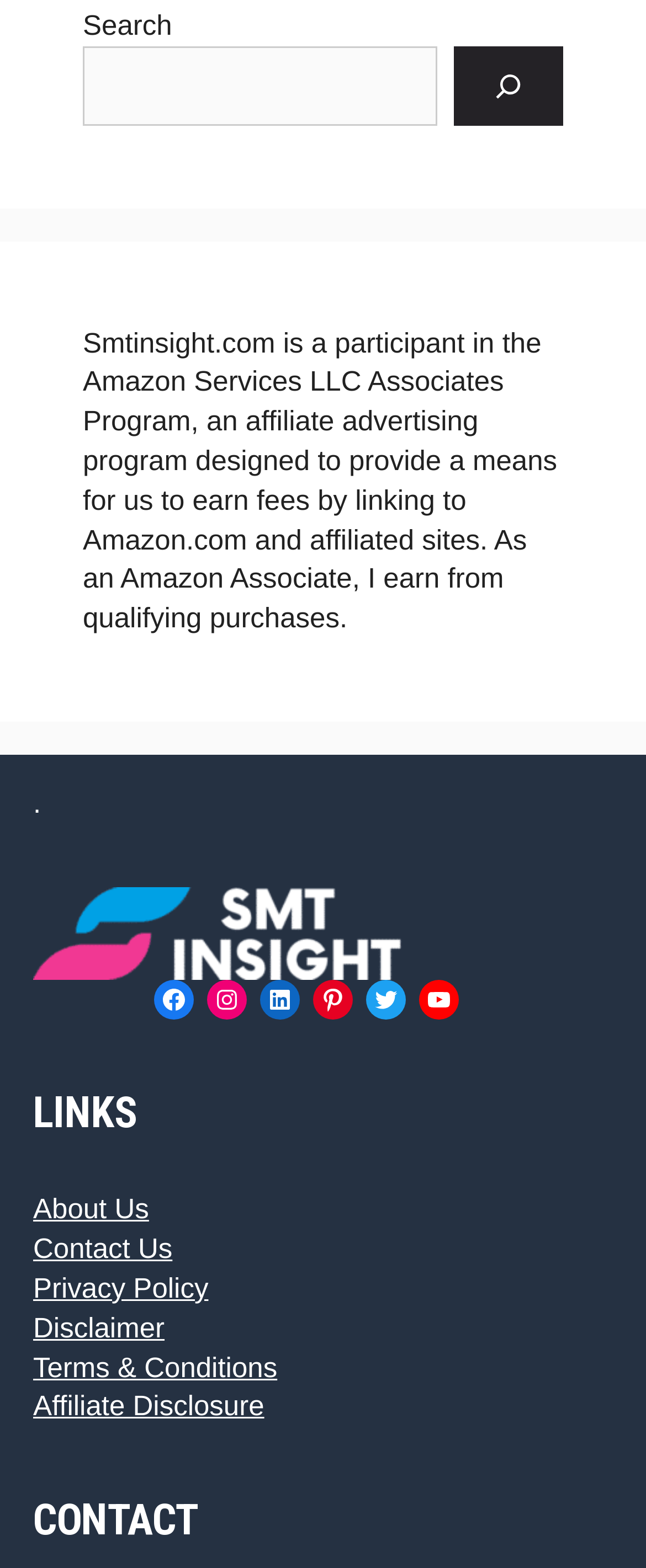Please identify the bounding box coordinates of the region to click in order to complete the given instruction: "Go to the Immunology page". The coordinates should be four float numbers between 0 and 1, i.e., [left, top, right, bottom].

None